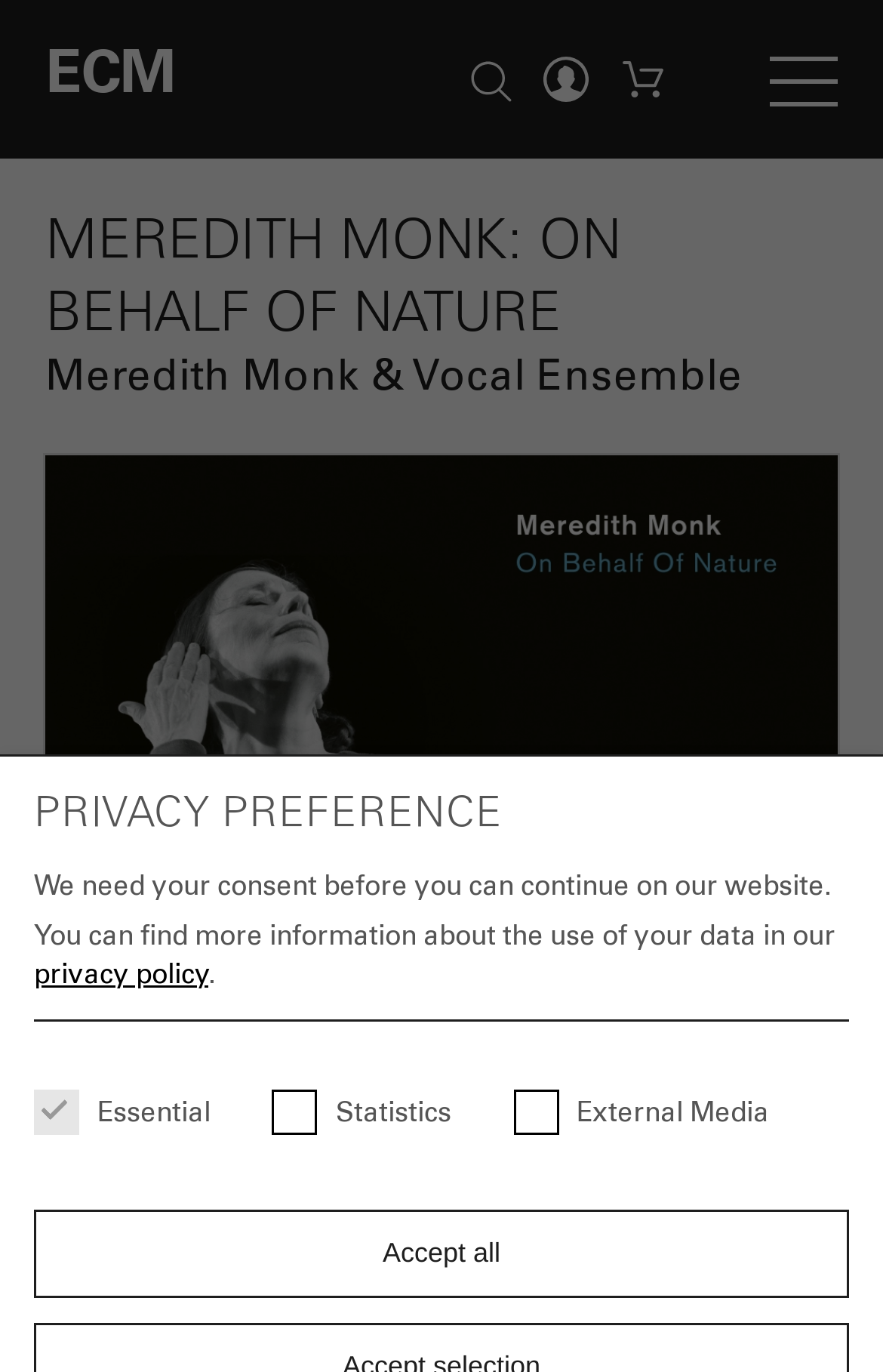Identify the primary heading of the webpage and provide its text.

MEREDITH MONK: ON BEHALF OF NATURE